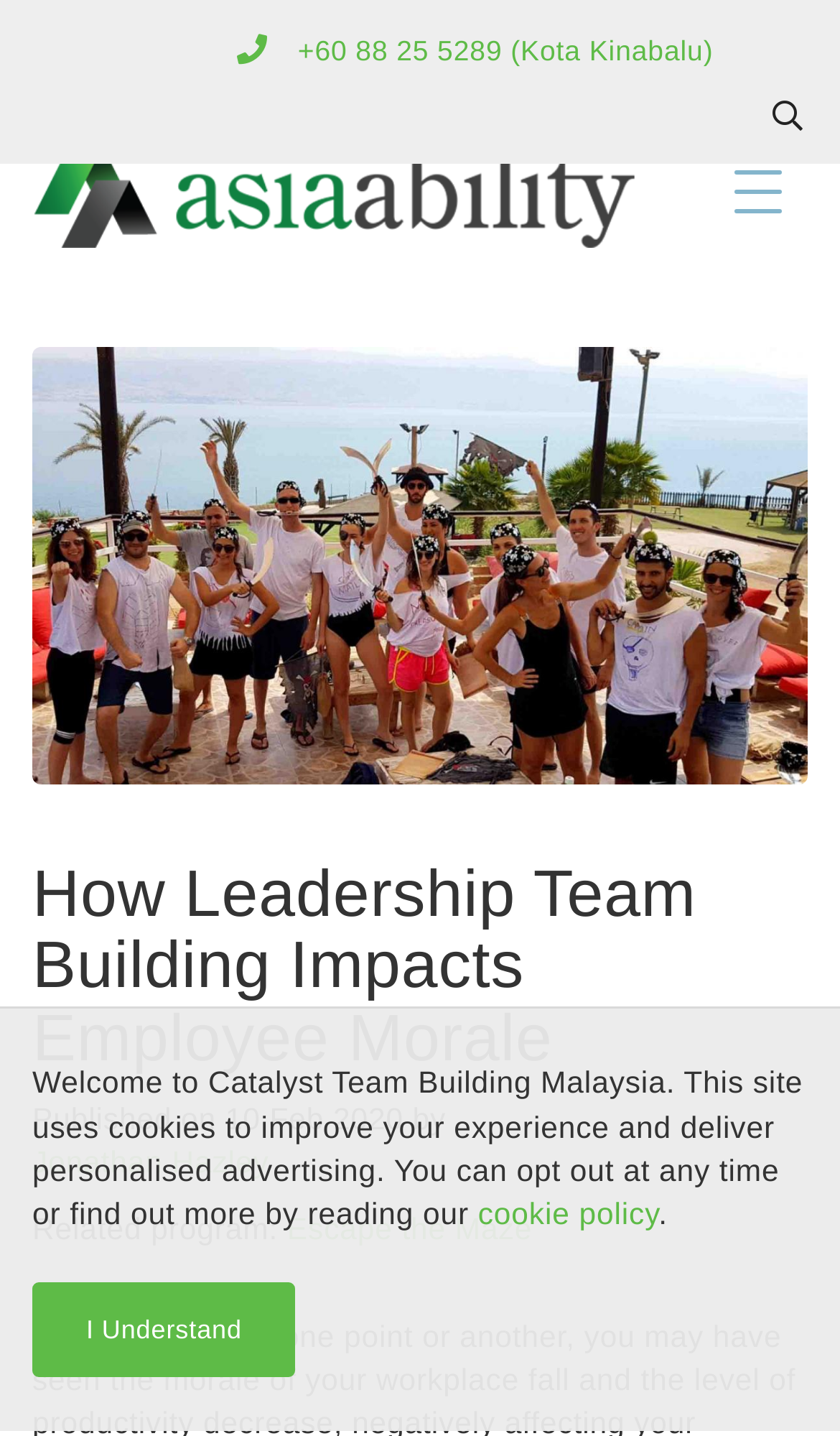Give the bounding box coordinates for this UI element: "Toggle navigation". The coordinates should be four float numbers between 0 and 1, arranged as [left, top, right, bottom].

[0.846, 0.104, 0.959, 0.164]